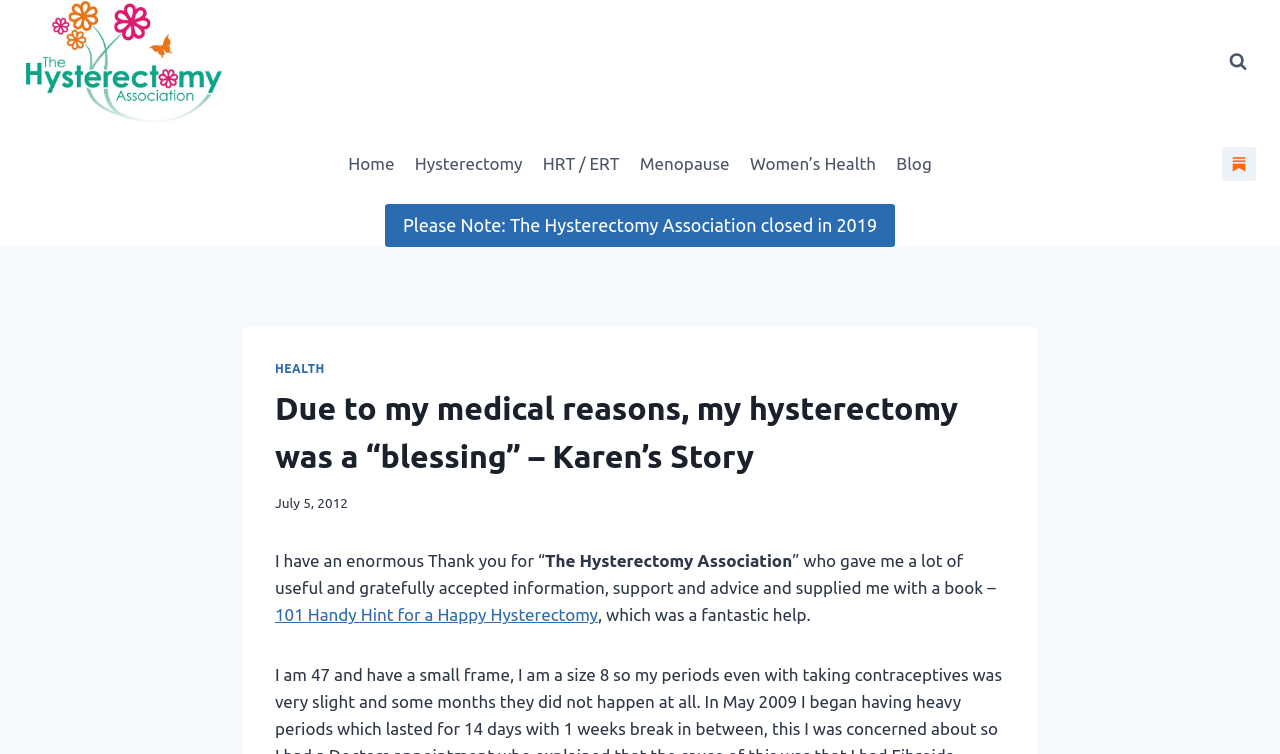Find the bounding box coordinates for the UI element whose description is: "alt="Hysterectomy Association"". The coordinates should be four float numbers between 0 and 1, in the format [left, top, right, bottom].

[0.019, 0.0, 0.175, 0.164]